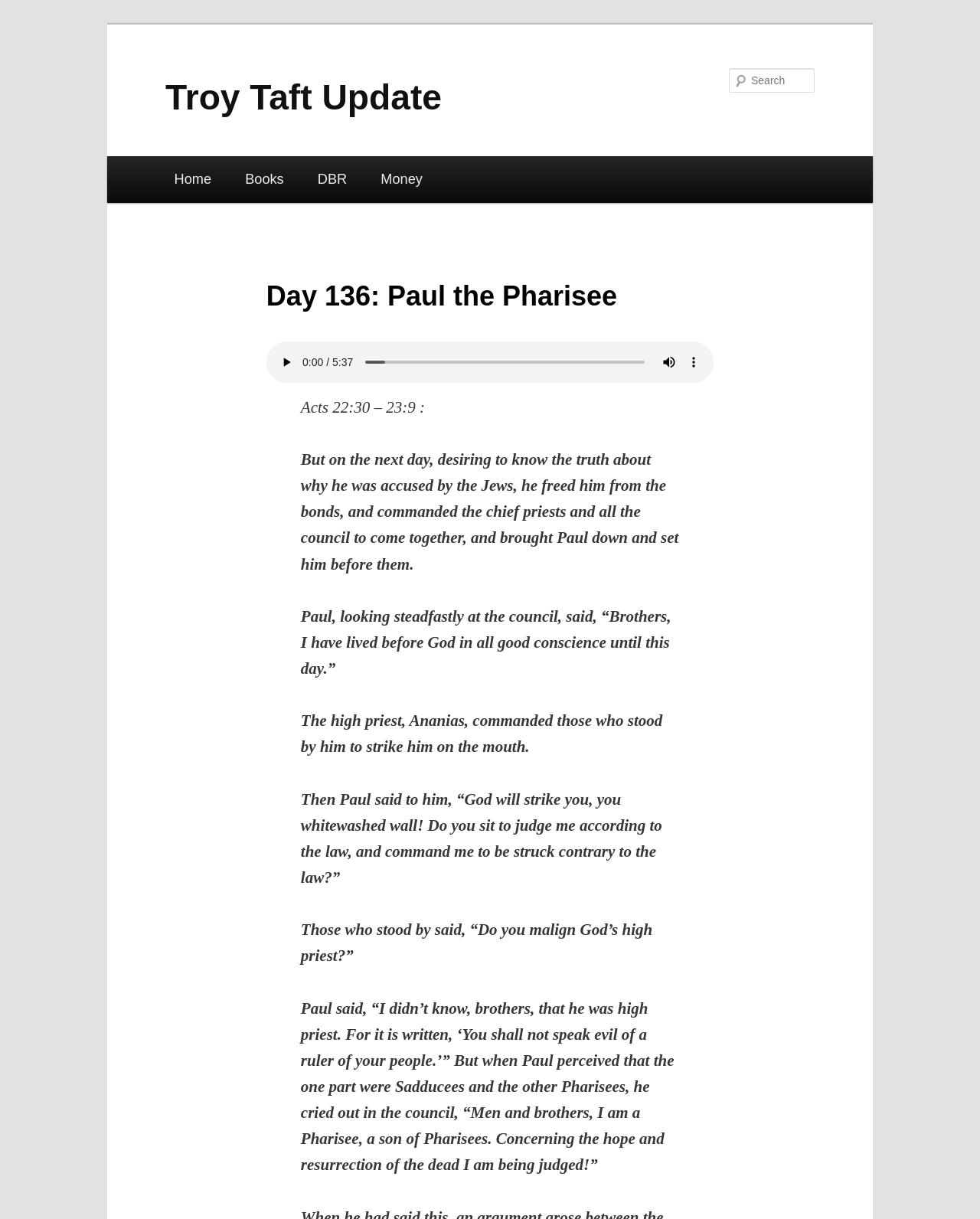Please give a concise answer to this question using a single word or phrase: 
What is the function of the button with the 'play' icon?

Play audio